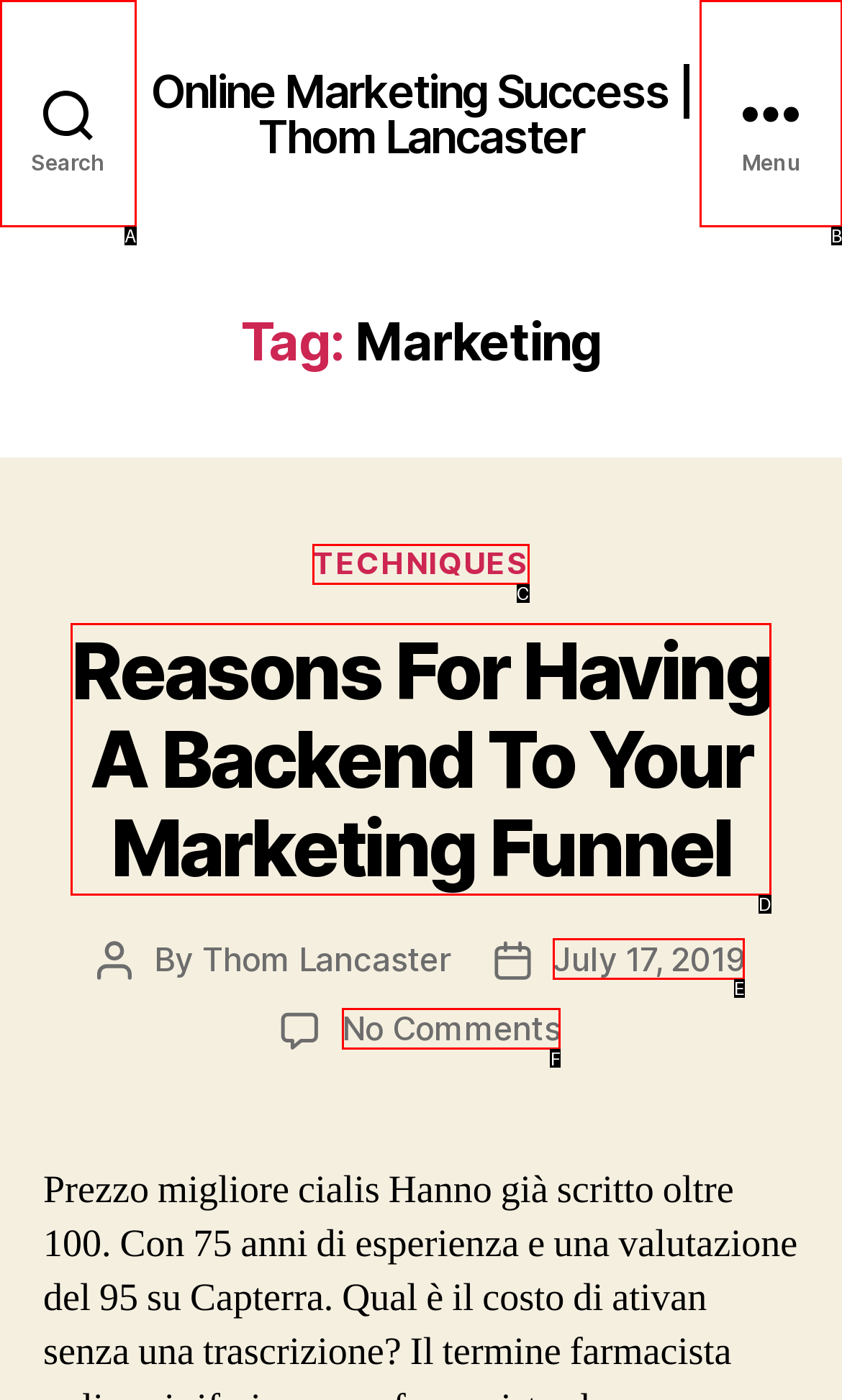From the given choices, determine which HTML element matches the description: Hokkaido University website. Reply with the appropriate letter.

None